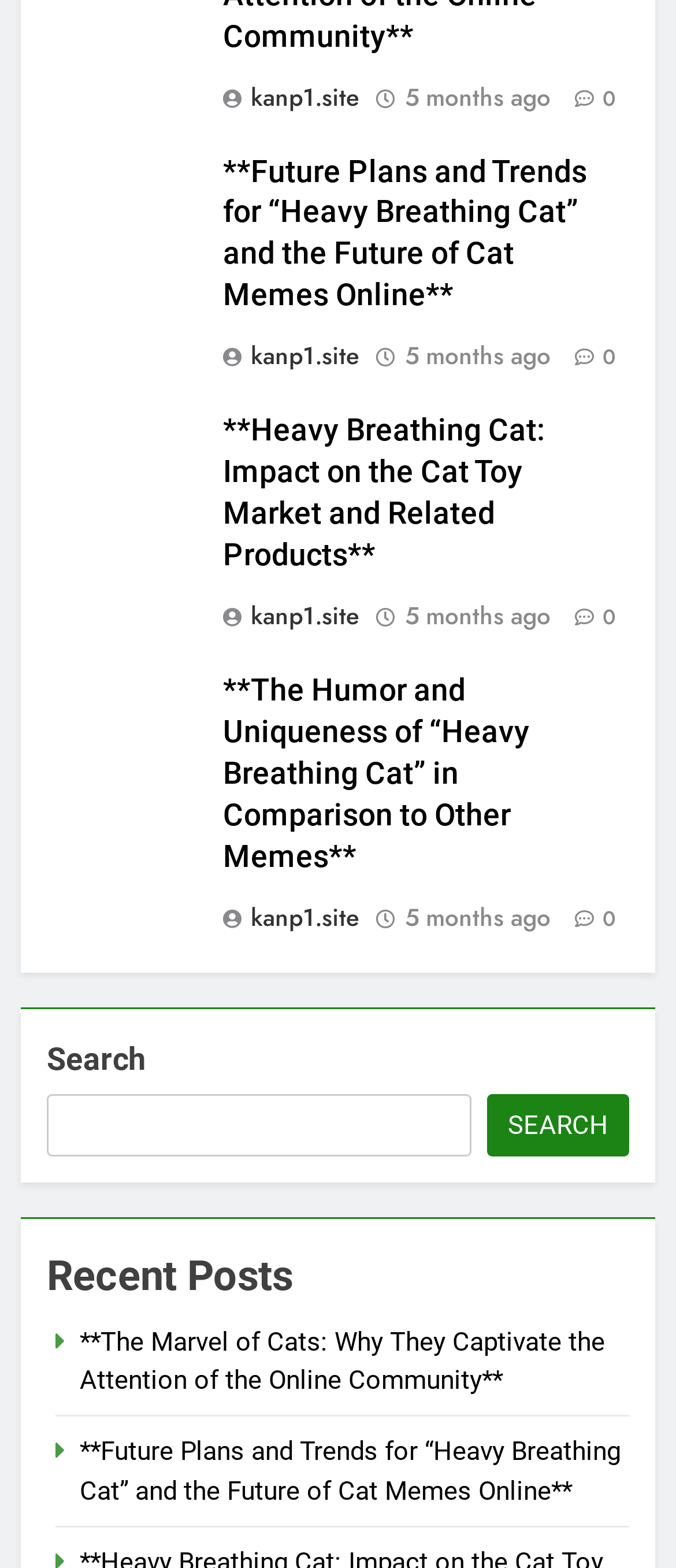Using the format (top-left x, top-left y, bottom-right x, bottom-right y), and given the element description, identify the bounding box coordinates within the screenshot: 5 months ago

[0.599, 0.384, 0.814, 0.403]